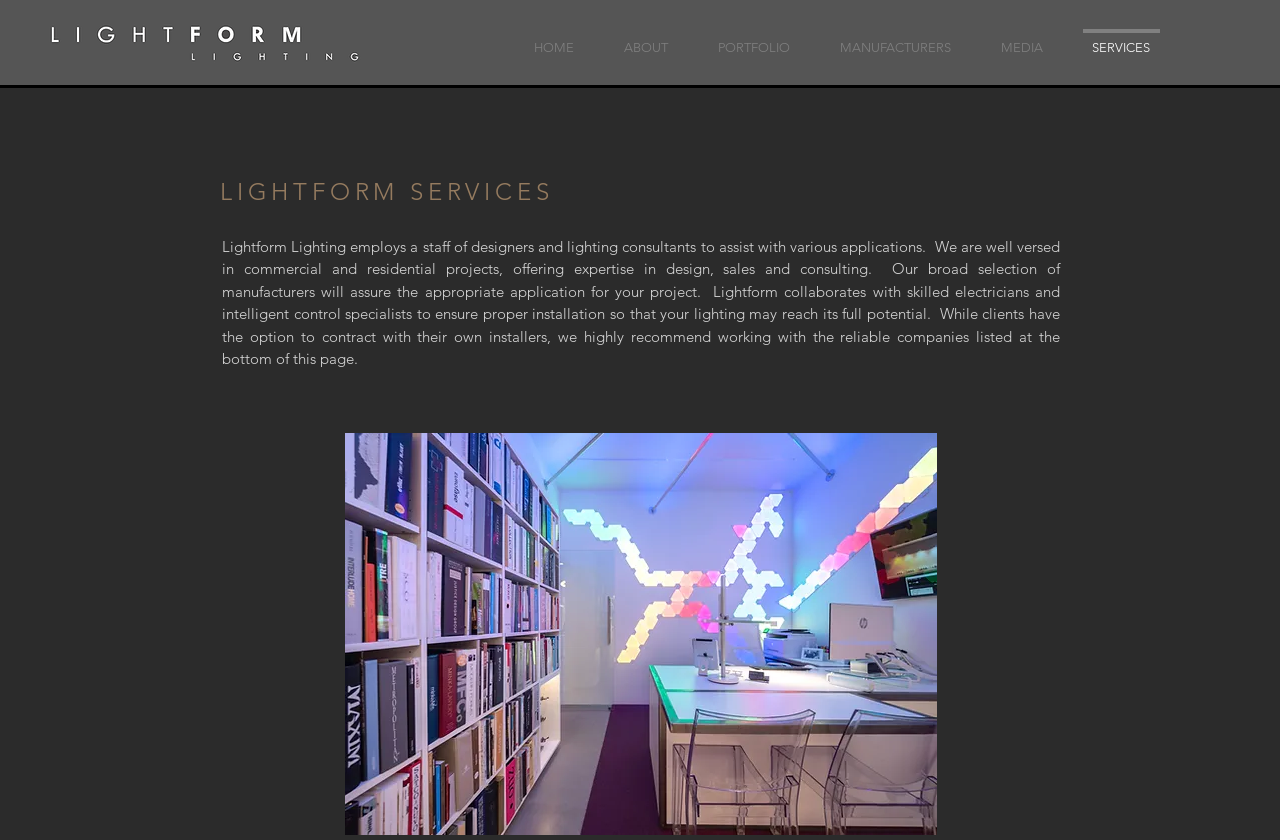Elaborate on the different components and information displayed on the webpage.

The webpage is about Lightform Lighting's services. At the top left corner, there is a logo of Lightform Lighting, which is an image of 'LF Logo_Wix.png'. Next to the logo, there is a navigation menu with links to different sections of the website, including 'HOME', 'ABOUT', 'PORTFOLIO', 'MANUFACTURERS', 'MEDIA', and 'SERVICES', which is the current page.

Below the navigation menu, there is a heading 'LIGHTFORM SERVICES' that spans about half of the page width. Underneath the heading, there is a paragraph of text that describes the services offered by Lightform Lighting, including design, sales, and consulting for commercial and residential projects. The text also mentions the company's collaboration with electricians and control specialists to ensure proper installation.

On the right side of the page, there is a large image 'LIGHTFORM-WINQUIST-01876.jpg' that takes up most of the page height. The image is positioned below the navigation menu and to the right of the text paragraph.